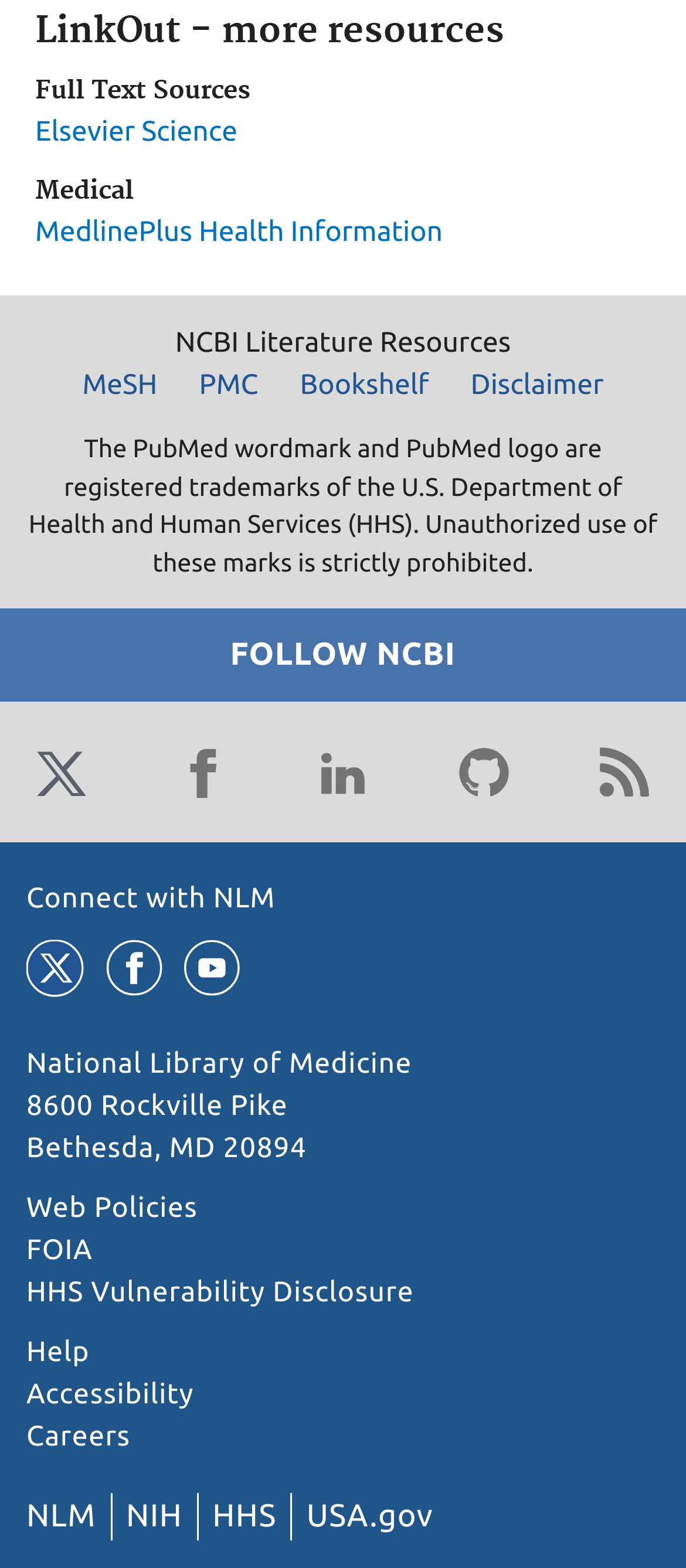What is the name of the first link under 'Links to NCBI Literature Resources'?
Please provide a single word or phrase answer based on the image.

MeSH